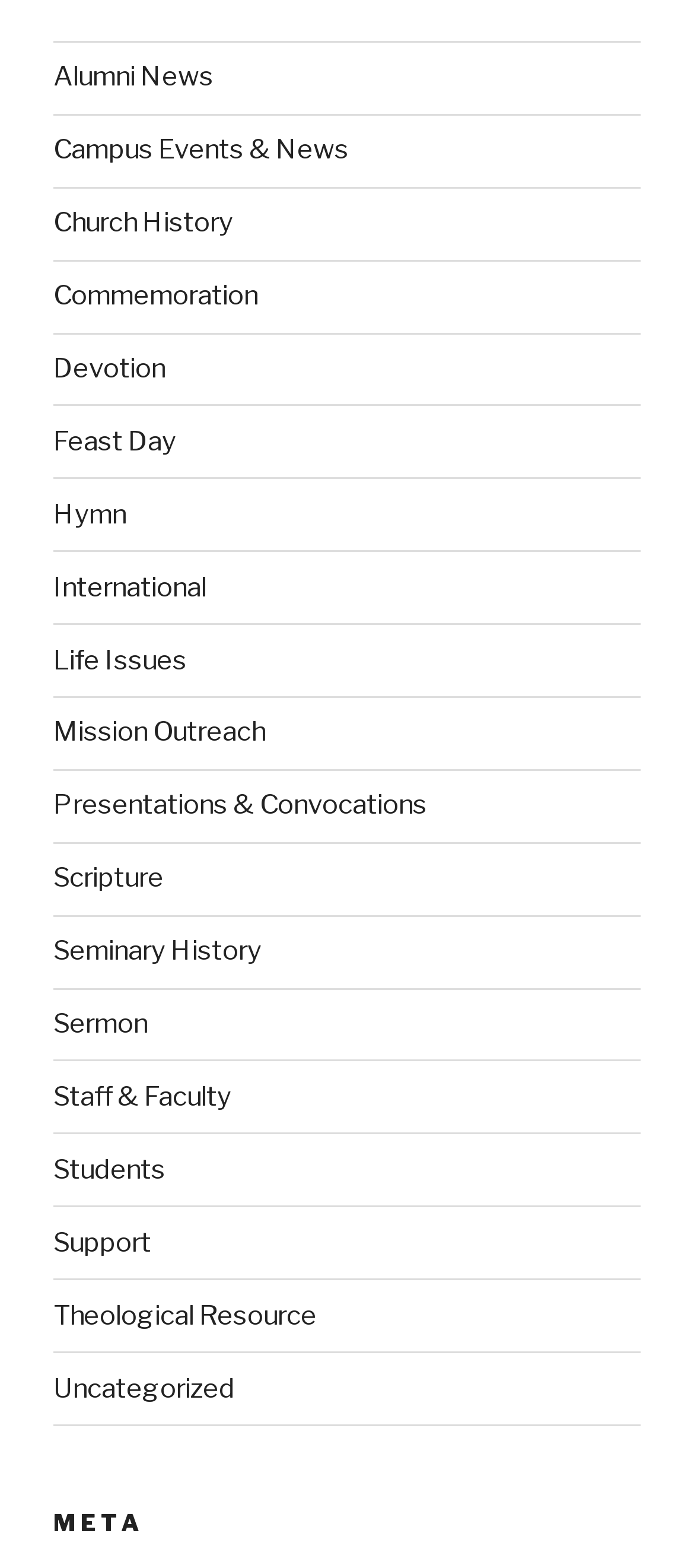Provide the bounding box coordinates of the HTML element this sentence describes: "Theological Resource". The bounding box coordinates consist of four float numbers between 0 and 1, i.e., [left, top, right, bottom].

[0.077, 0.828, 0.456, 0.849]